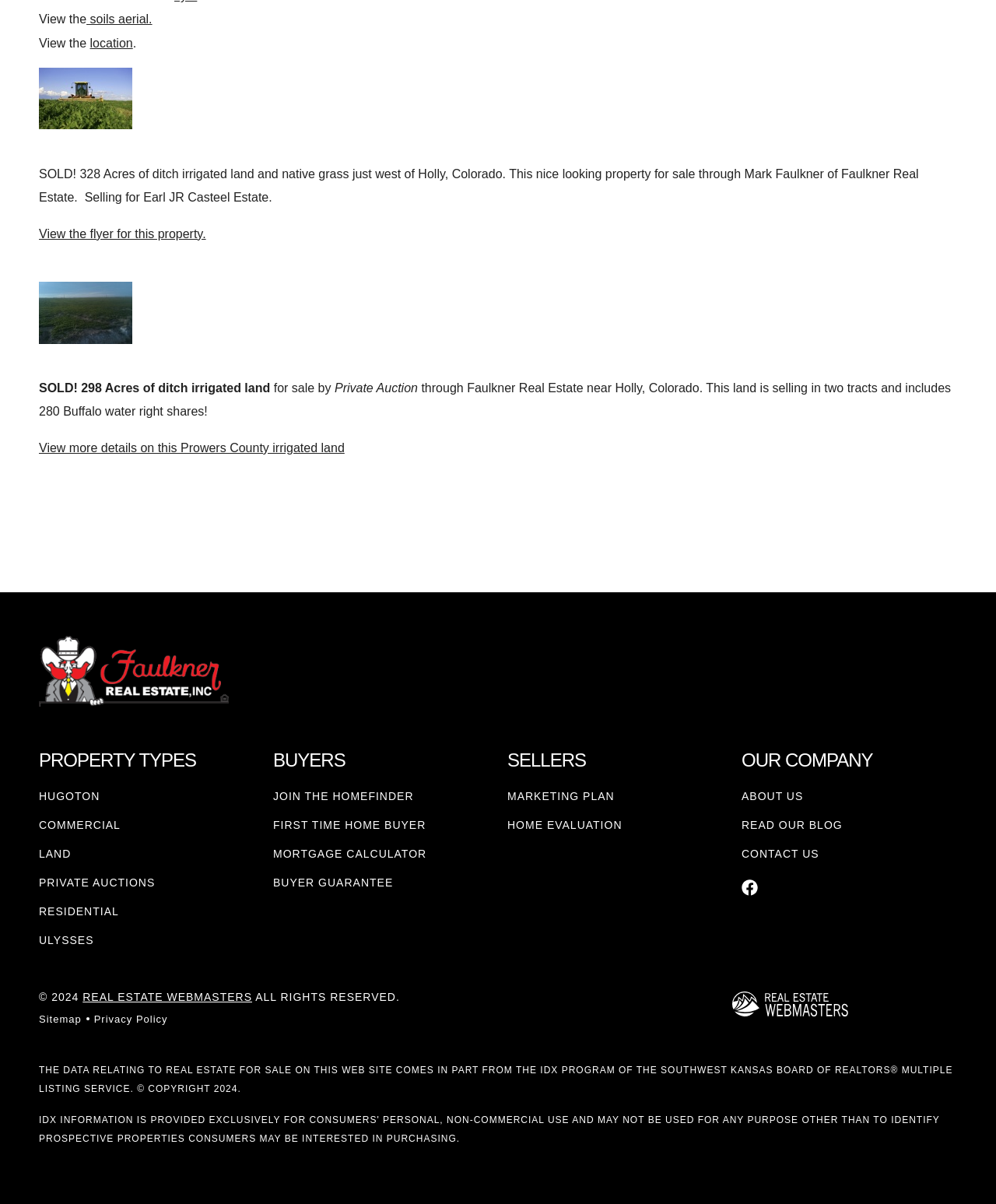Determine the bounding box for the UI element as described: "A WordPress Commenter". The coordinates should be represented as four float numbers between 0 and 1, formatted as [left, top, right, bottom].

None